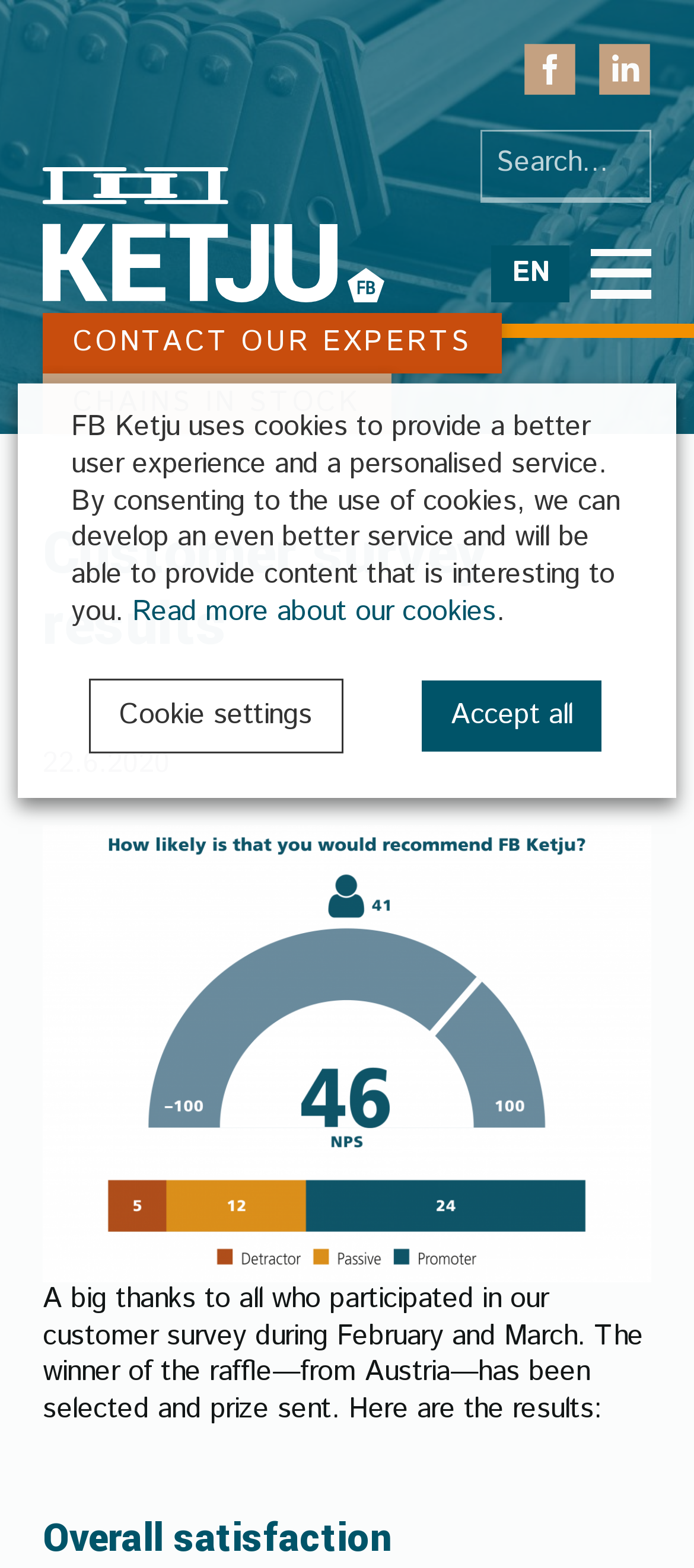Identify the bounding box coordinates for the element you need to click to achieve the following task: "Open the menu". Provide the bounding box coordinates as four float numbers between 0 and 1, in the form [left, top, right, bottom].

[0.852, 0.158, 0.938, 0.19]